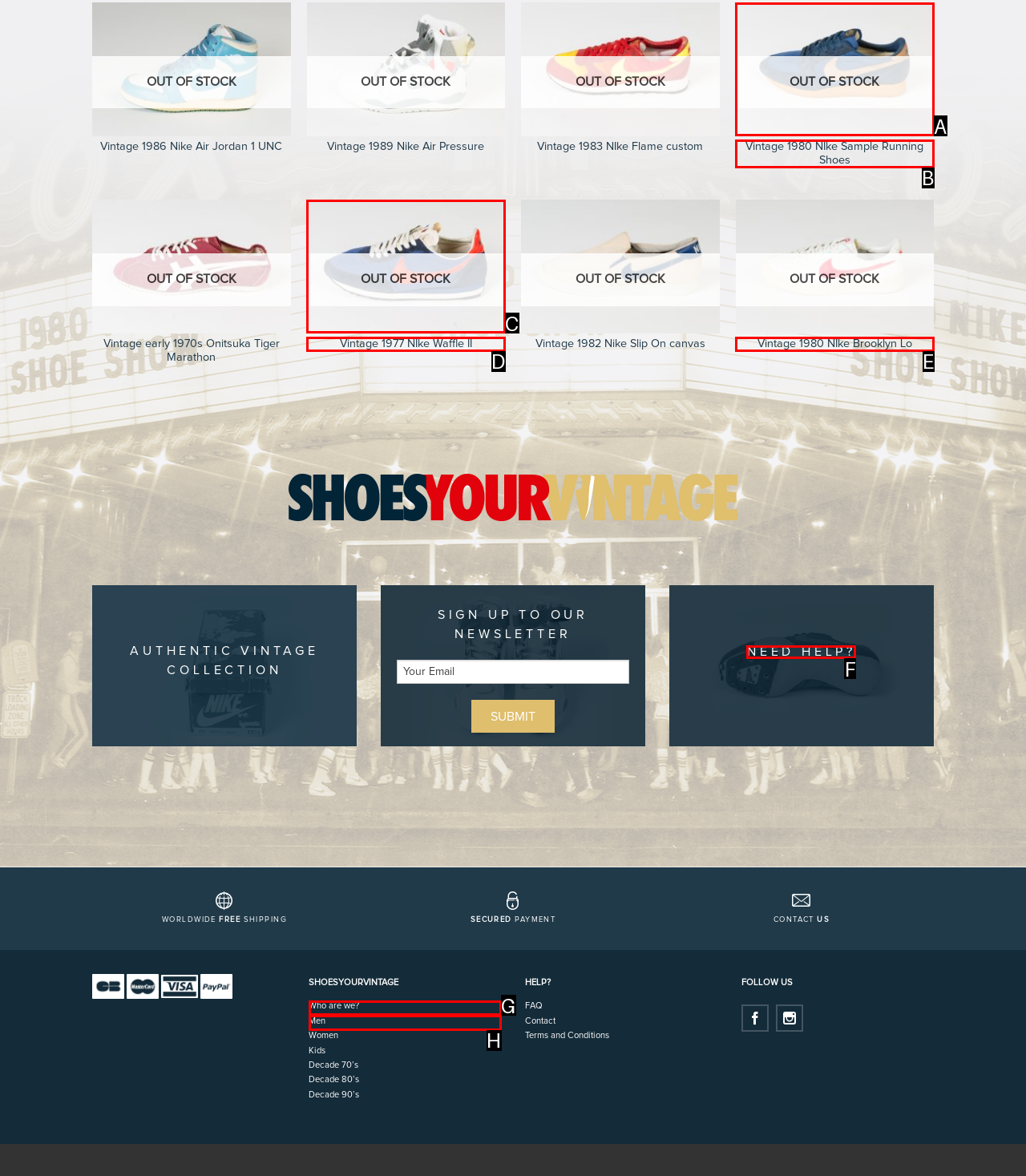Determine which HTML element to click to execute the following task: Click on 'NEED HELP?' Answer with the letter of the selected option.

F